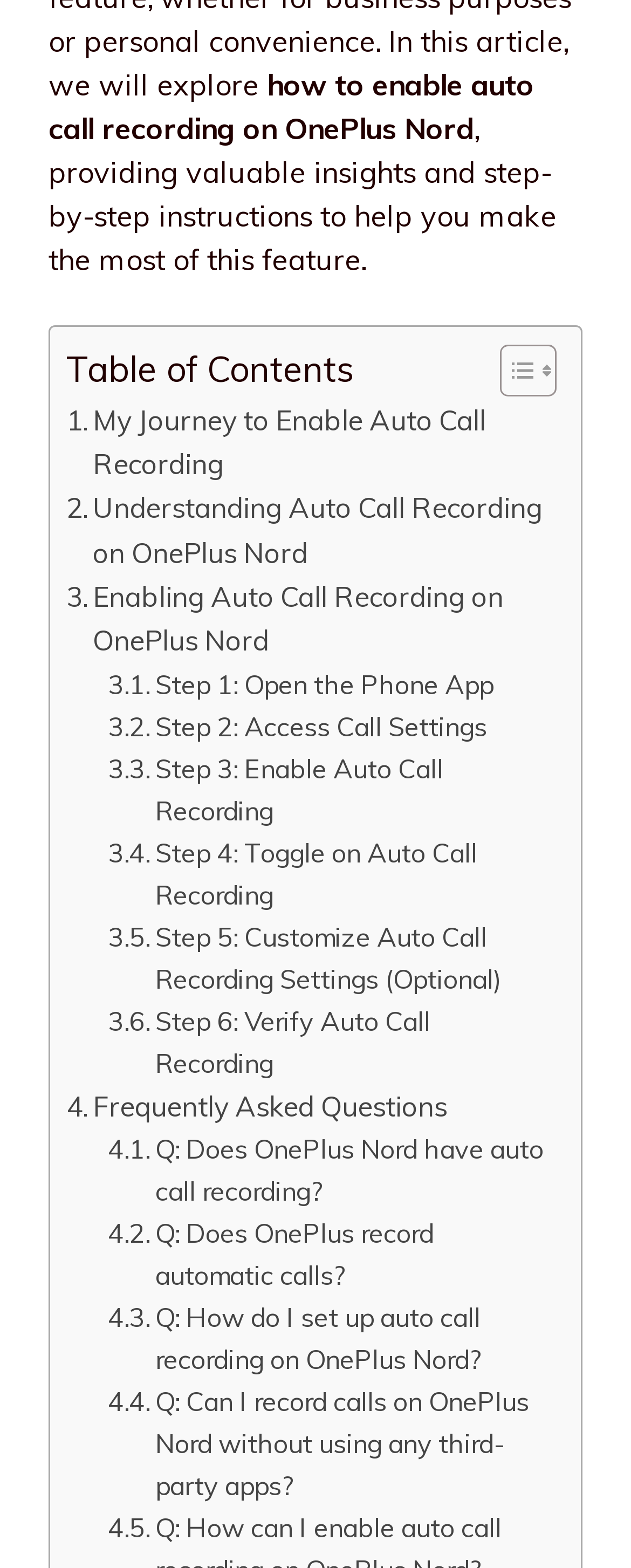Kindly determine the bounding box coordinates of the area that needs to be clicked to fulfill this instruction: "View Frequently Asked Questions".

[0.105, 0.691, 0.709, 0.719]